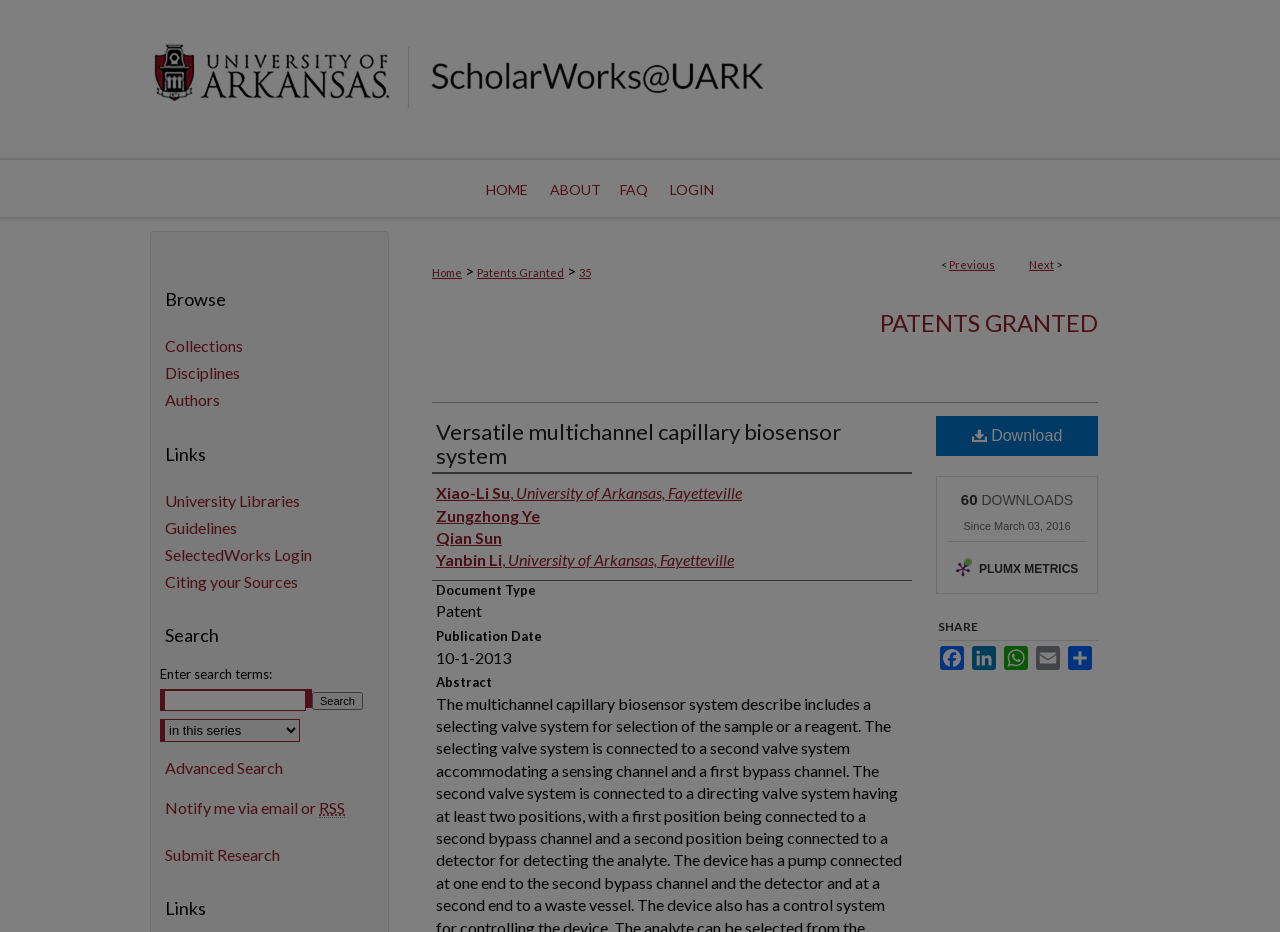Please identify the bounding box coordinates of the clickable area that will fulfill the following instruction: "Download the patent document". The coordinates should be in the format of four float numbers between 0 and 1, i.e., [left, top, right, bottom].

[0.731, 0.447, 0.858, 0.489]